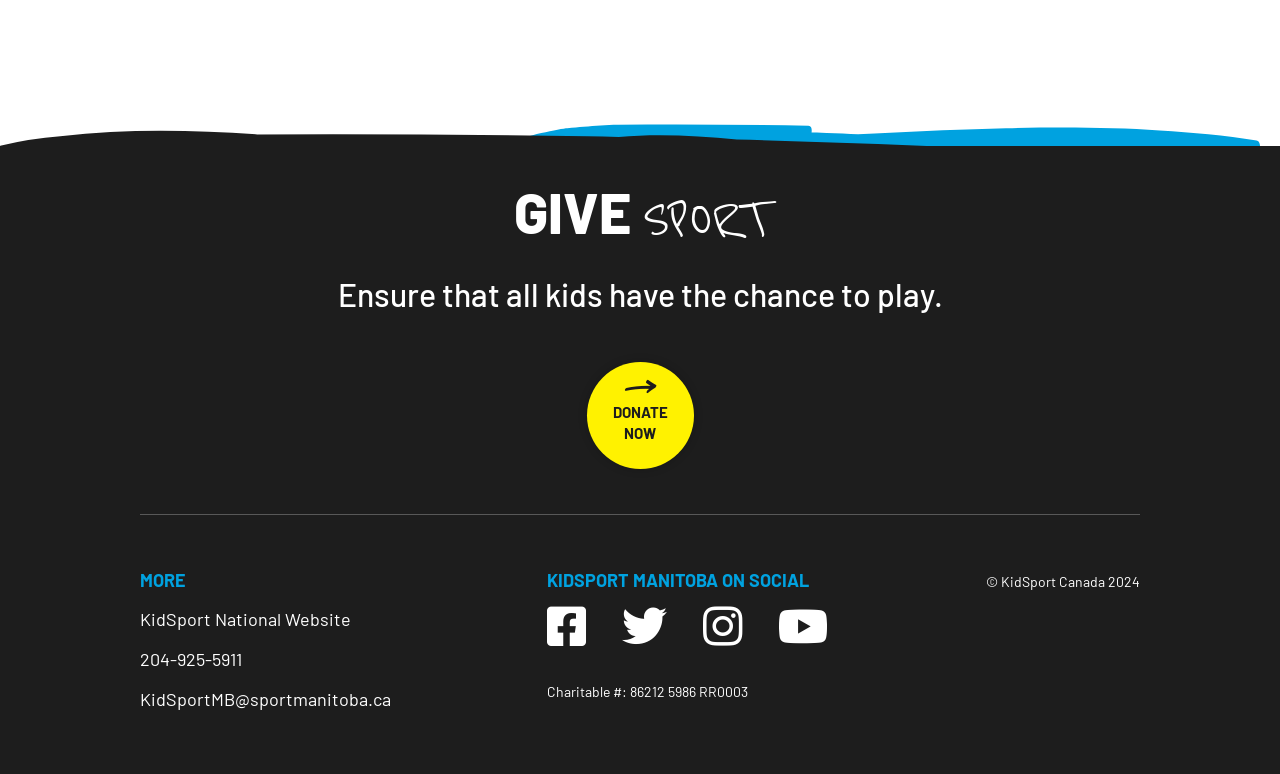Extract the bounding box coordinates for the UI element described by the text: "KidSport National Website". The coordinates should be in the form of [left, top, right, bottom] with values between 0 and 1.

[0.109, 0.786, 0.274, 0.814]